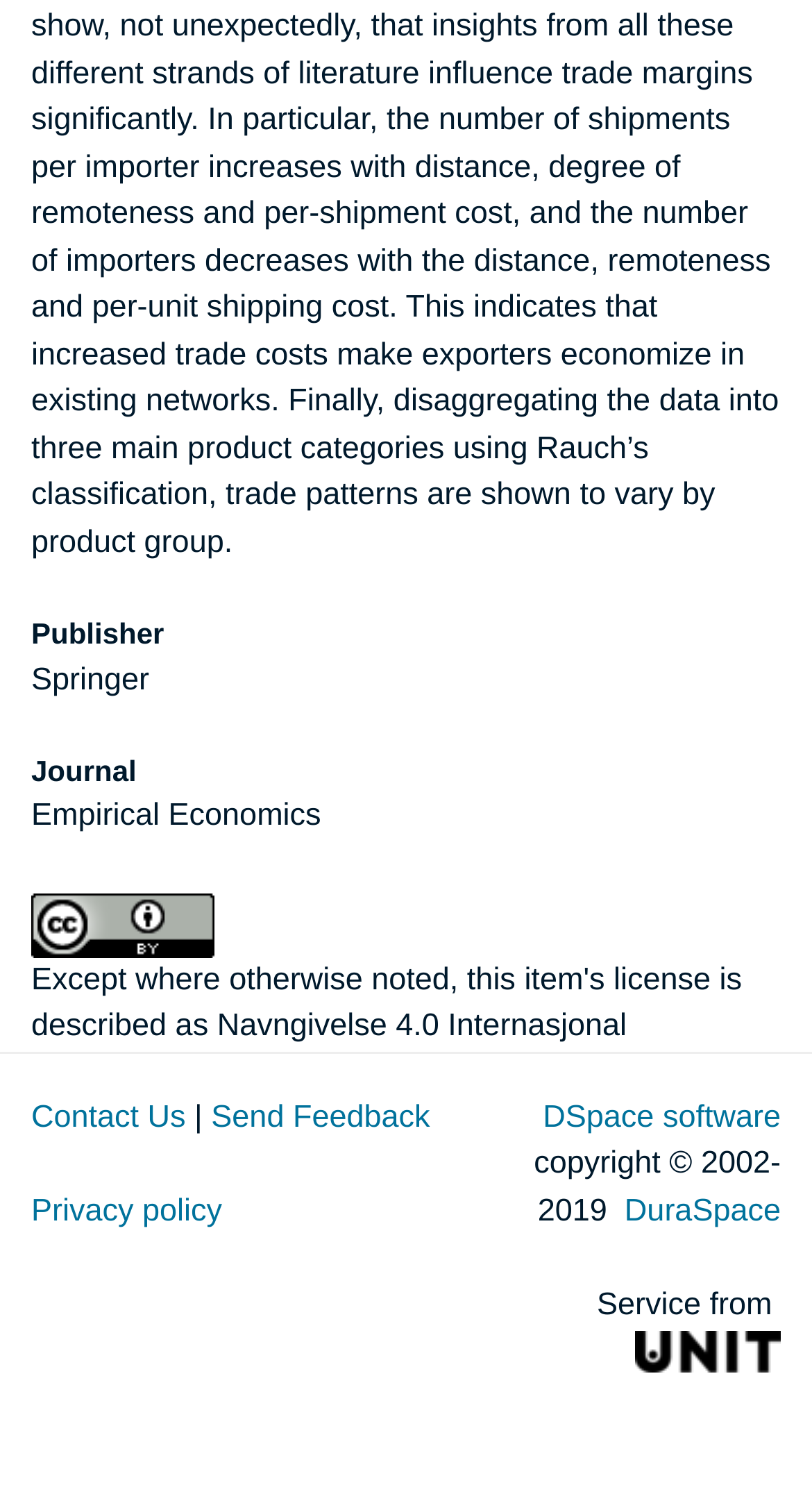Refer to the element description Contact Us and identify the corresponding bounding box in the screenshot. Format the coordinates as (top-left x, top-left y, bottom-right x, bottom-right y) with values in the range of 0 to 1.

[0.038, 0.74, 0.229, 0.764]